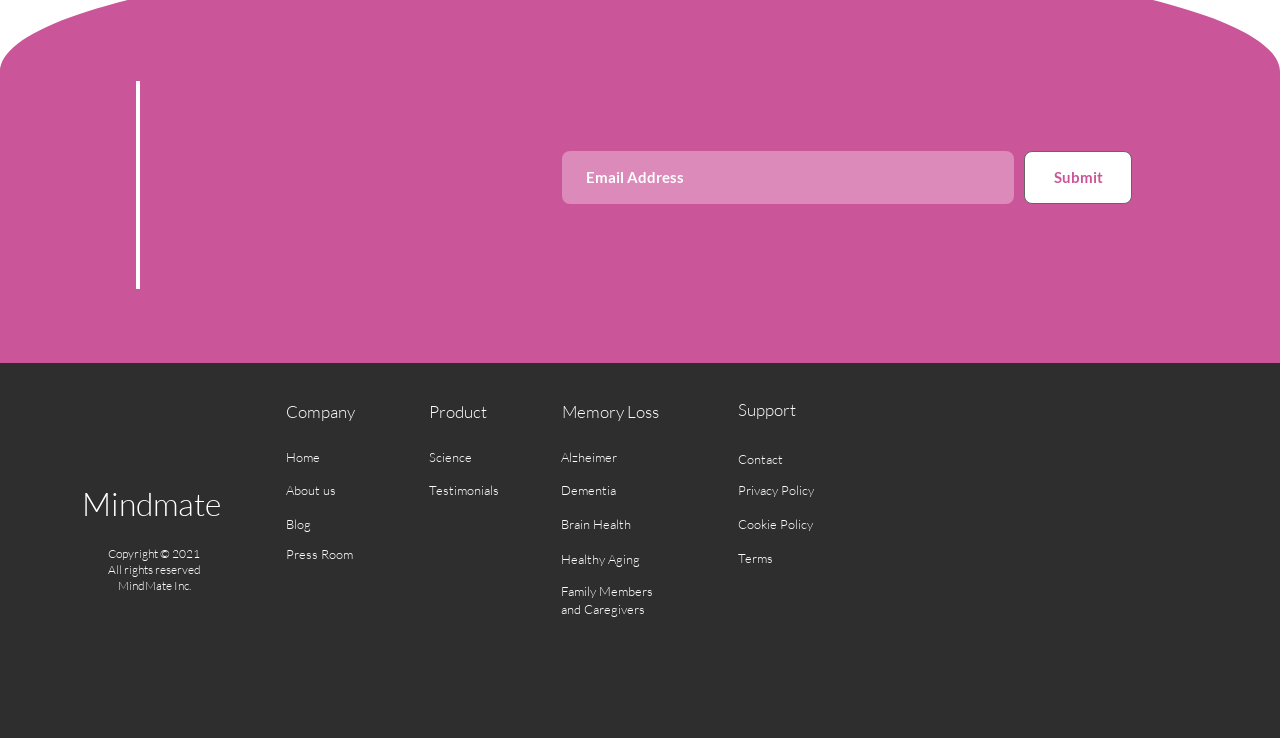Find the bounding box coordinates of the clickable element required to execute the following instruction: "Enter email address". Provide the coordinates as four float numbers between 0 and 1, i.e., [left, top, right, bottom].

[0.439, 0.205, 0.792, 0.276]